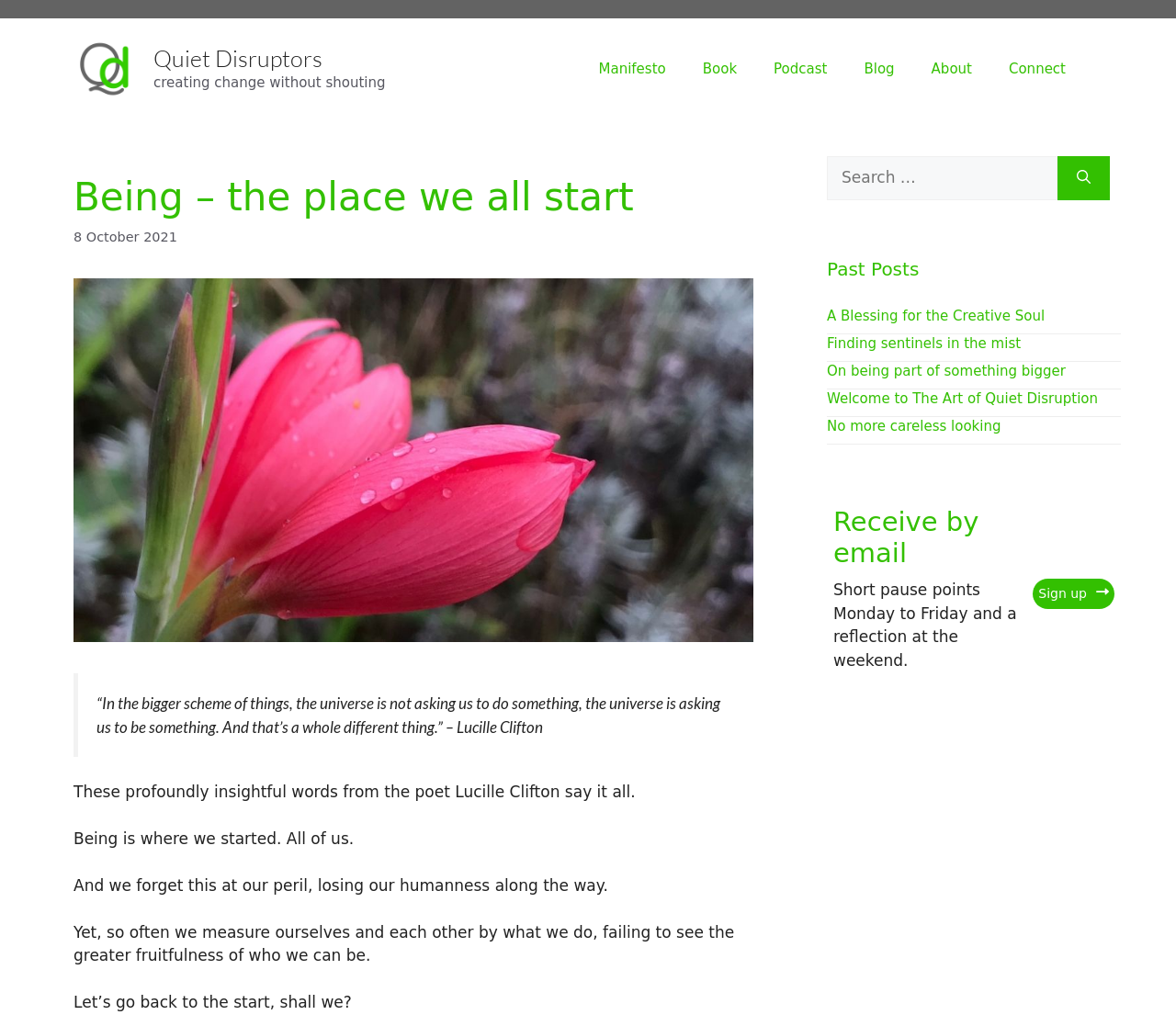Identify the main heading of the webpage and provide its text content.

Being – the place we all start